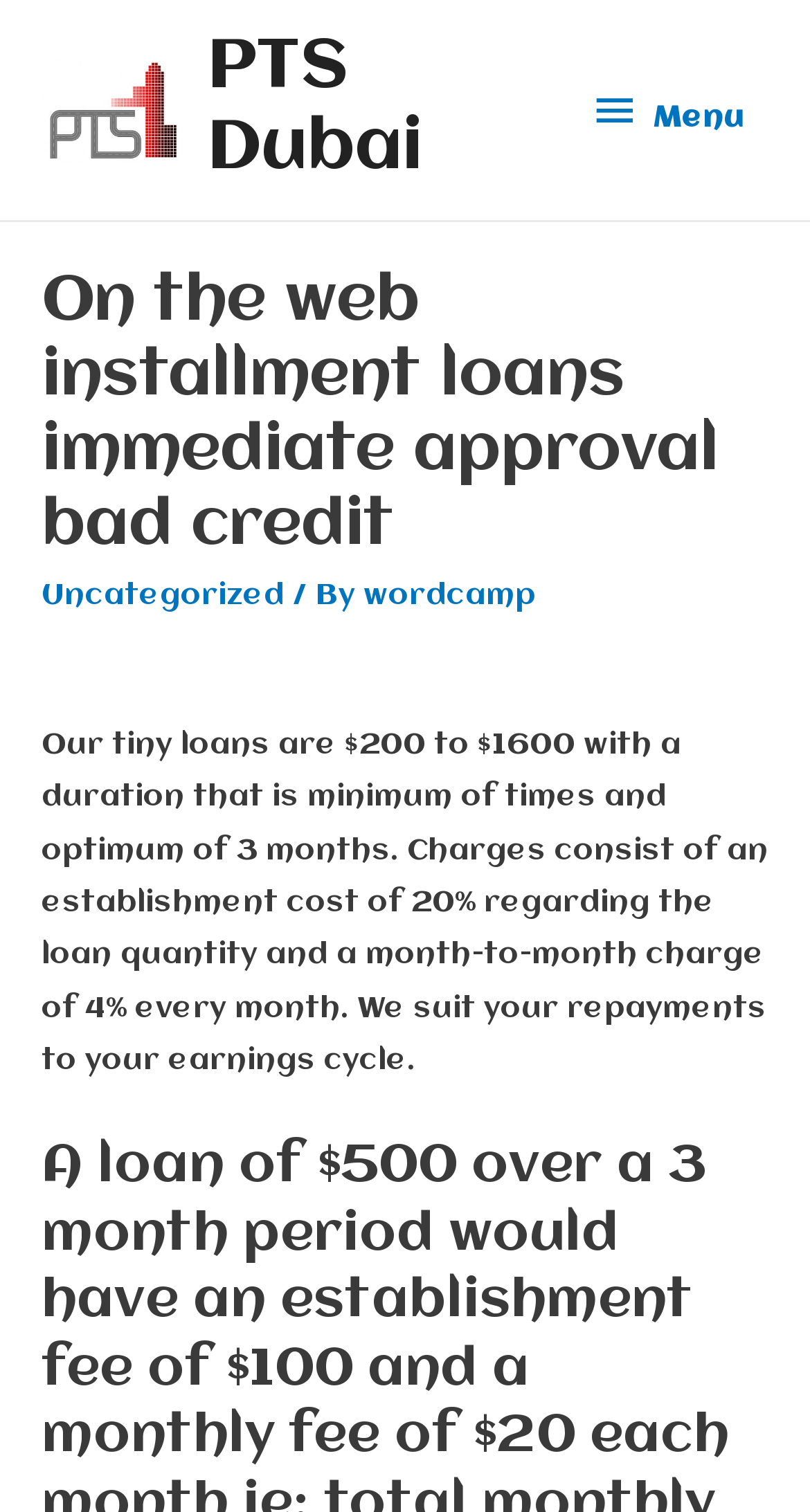What is the establishment fee percentage?
Identify the answer in the screenshot and reply with a single word or phrase.

20%